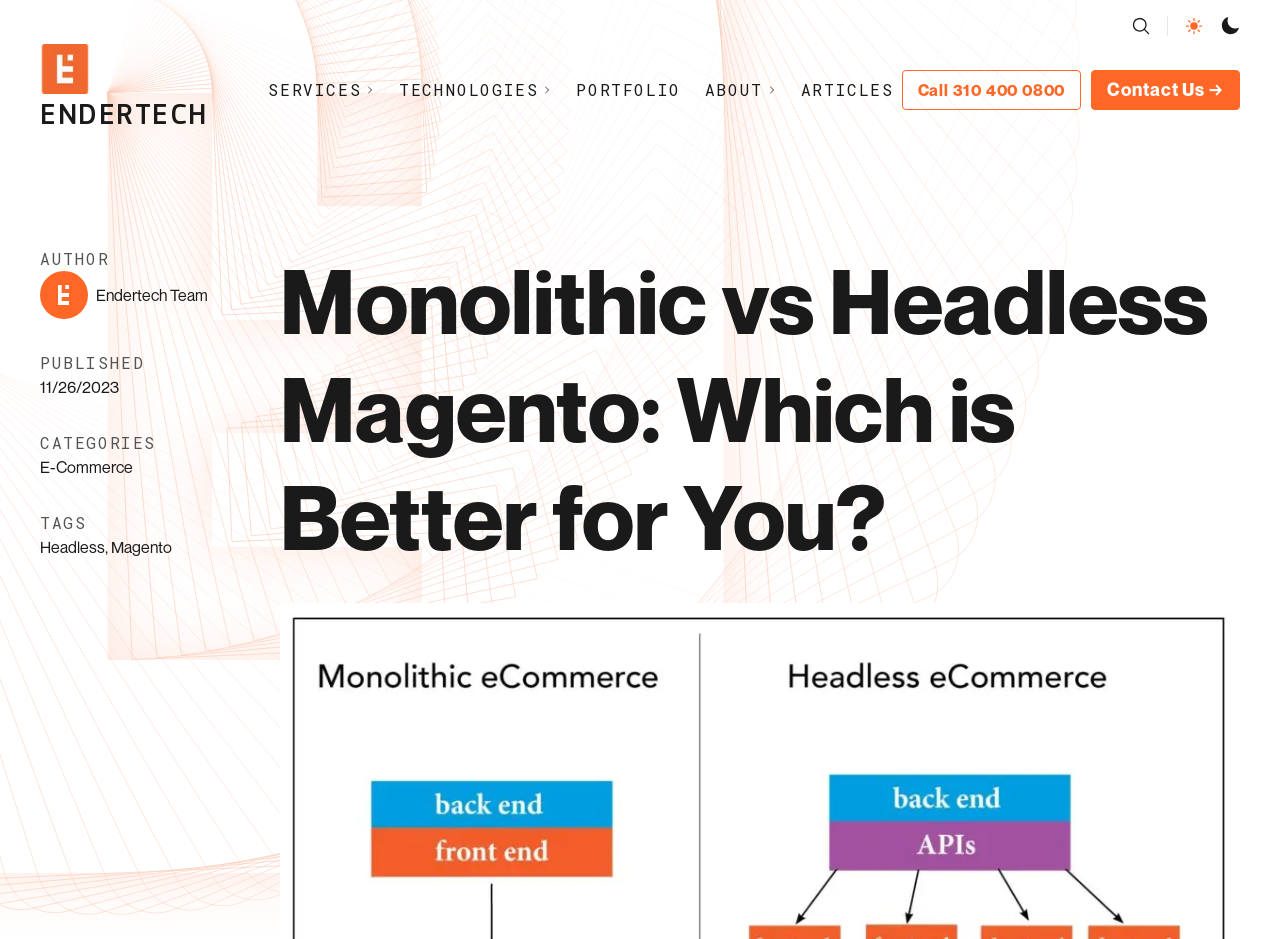Specify the bounding box coordinates of the area to click in order to follow the given instruction: "Switch to Light Mode."

[0.925, 0.017, 0.941, 0.038]